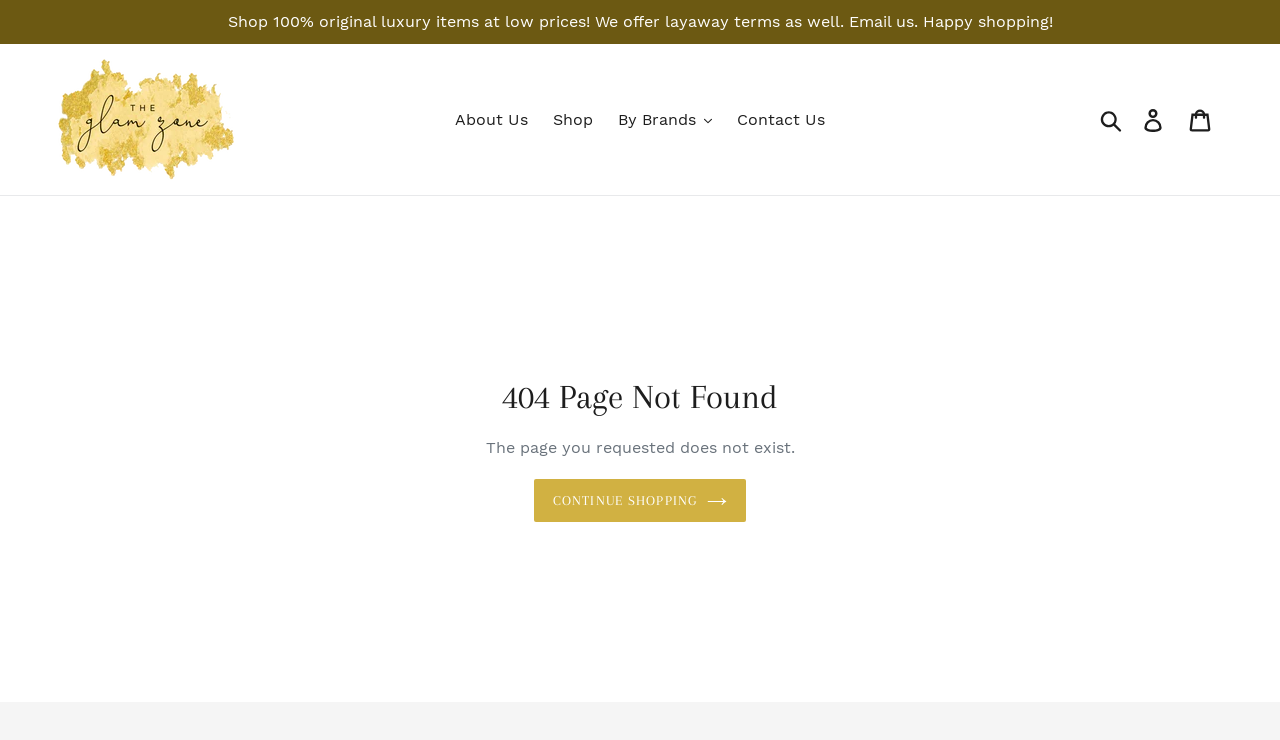Please extract the webpage's main title and generate its text content.

404 Page Not Found